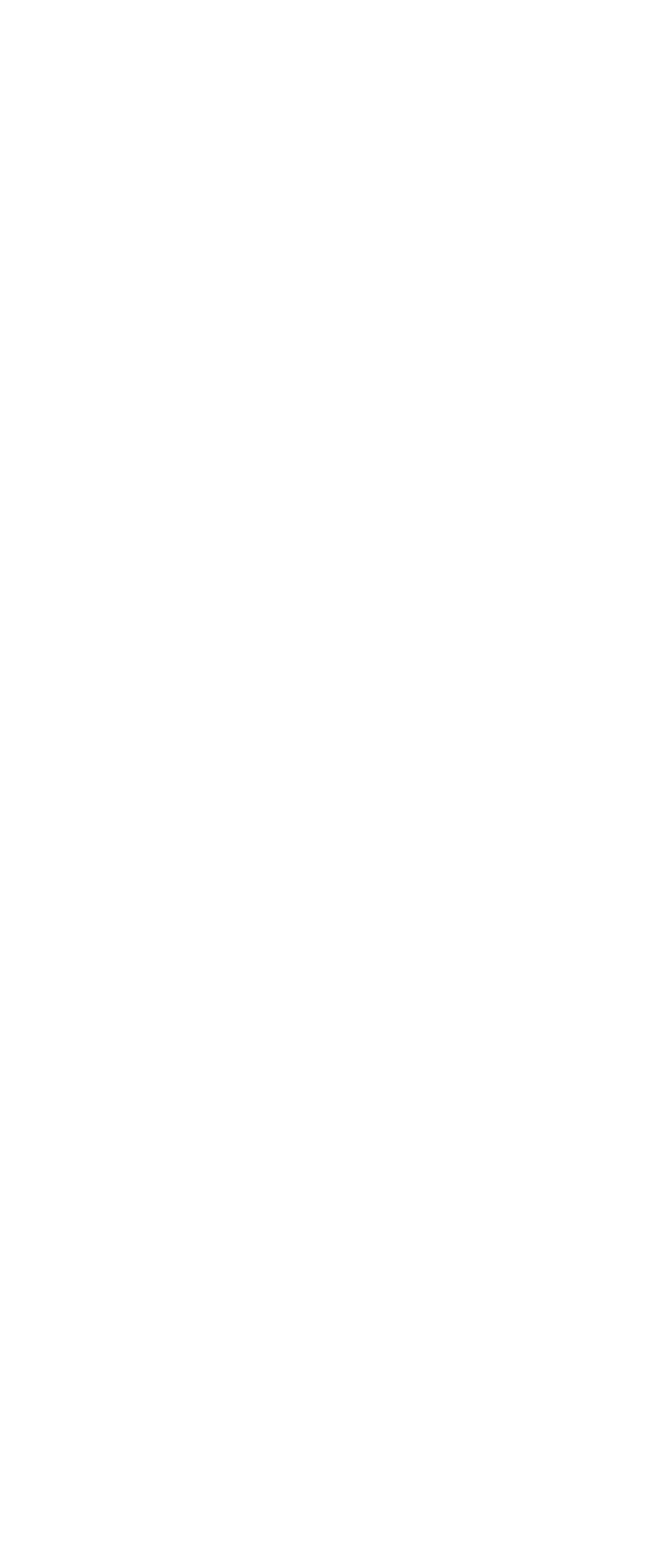What is the main topic of this webpage?
Can you provide a detailed and comprehensive answer to the question?

Based on the links provided on the webpage, it appears that the main topic is related to essay writing services, specifically in Houston, TX. The links have titles such as 'Houston TX Best Custom Writing', 'Houston TX Best Essay Writers', and 'Houston TX Essay Writing Services', which suggests that the webpage is focused on providing information or services related to essay writing in Houston, TX.